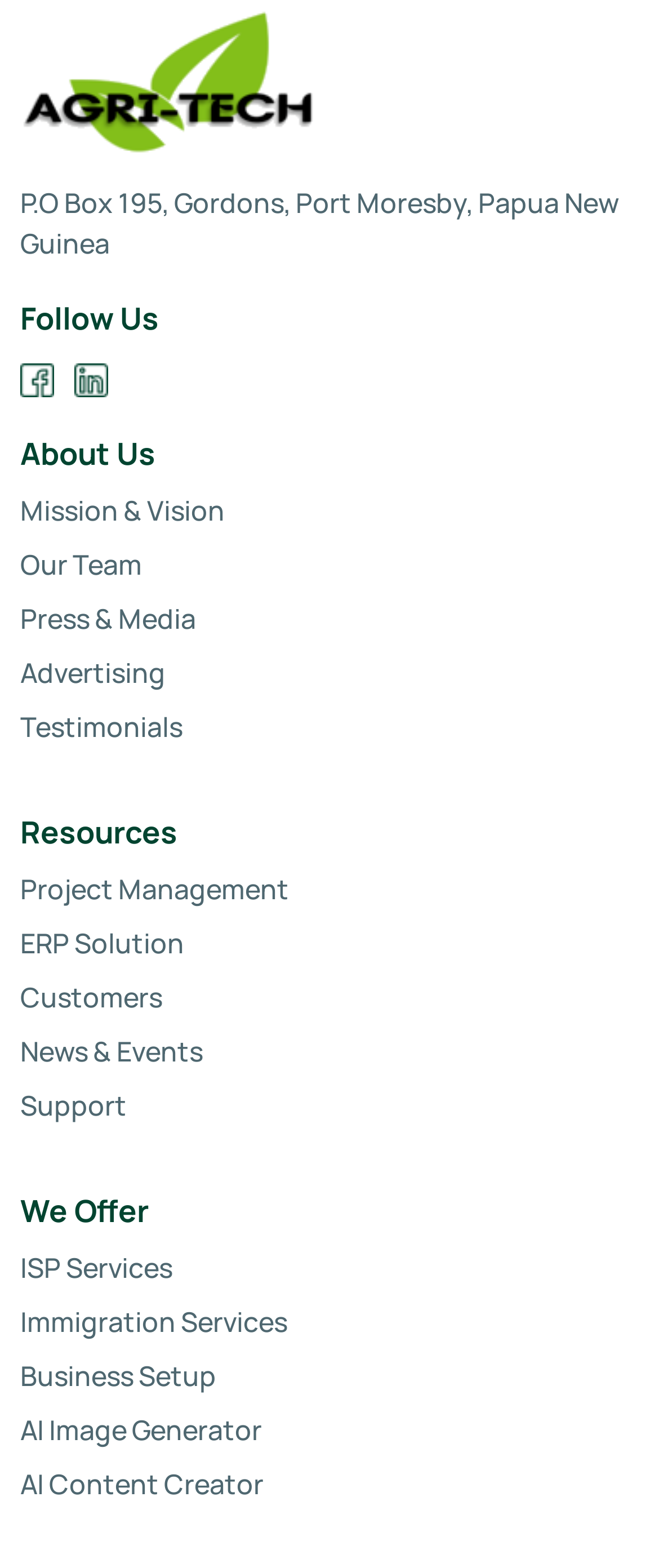Provide your answer in one word or a succinct phrase for the question: 
What social media platforms are linked?

Facebook, Linkedin